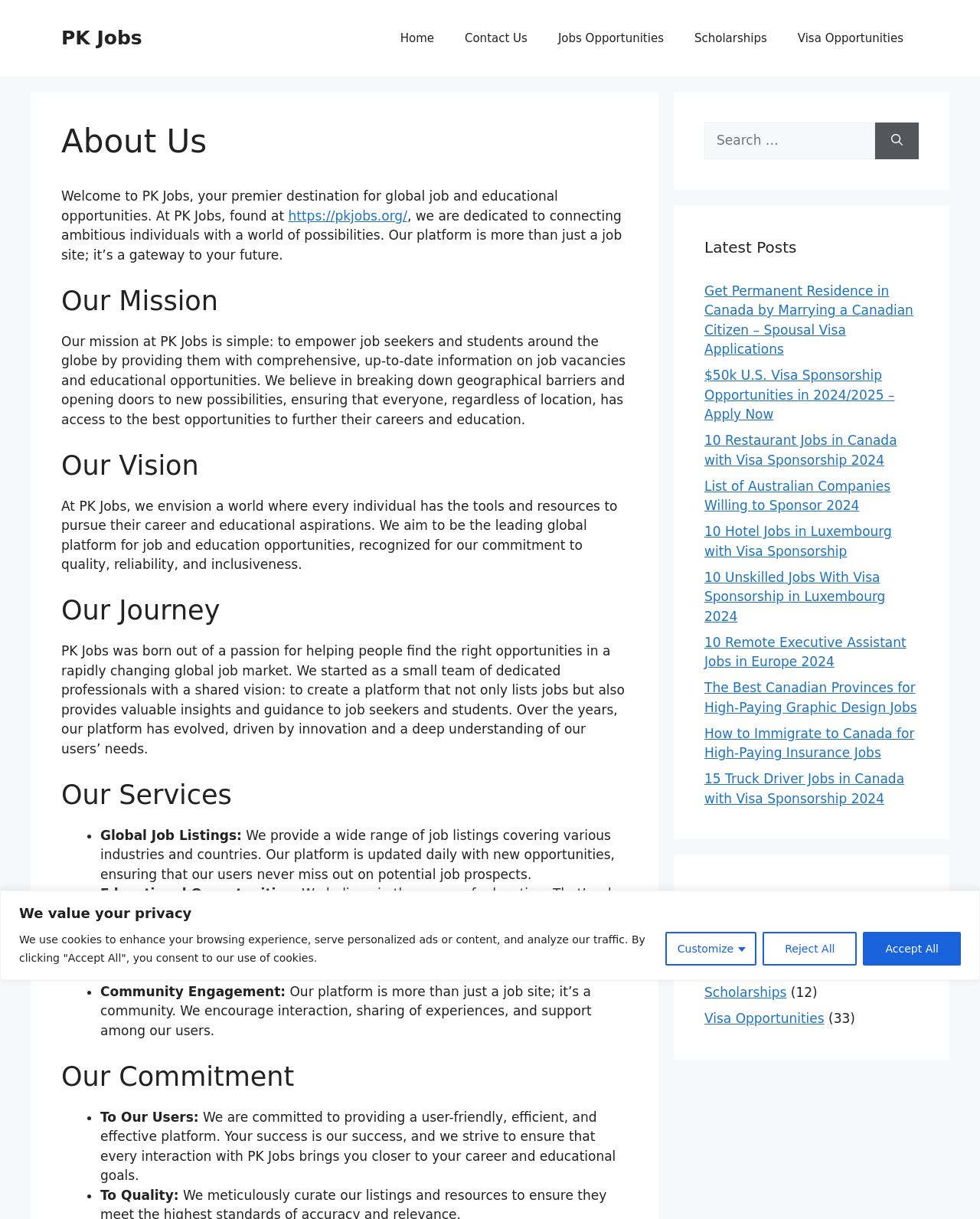Please reply to the following question with a single word or a short phrase:
What type of resources does PK Jobs offer?

Job listings, educational opportunities, career resources